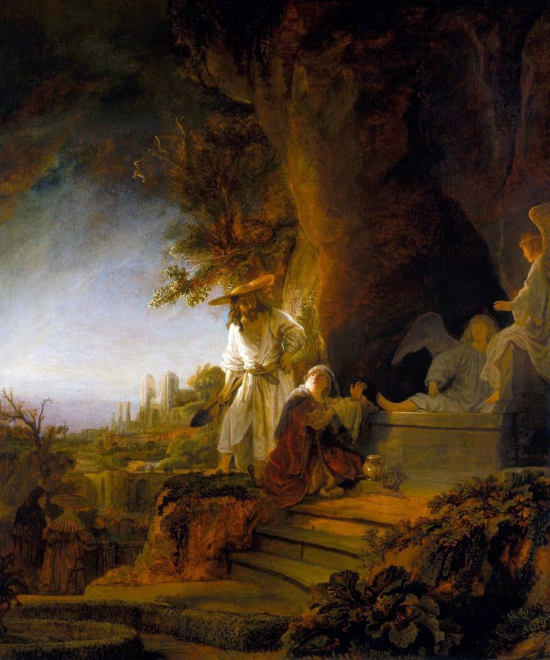Refer to the image and provide an in-depth answer to the question: 
What is the background of the painting?

The caption describes the background of the painting as a beautifully rendered landscape, which hints at the tranquility of the garden where this event unfolds, with soft light illuminating the figures and enhancing the emotional depth of the scene.